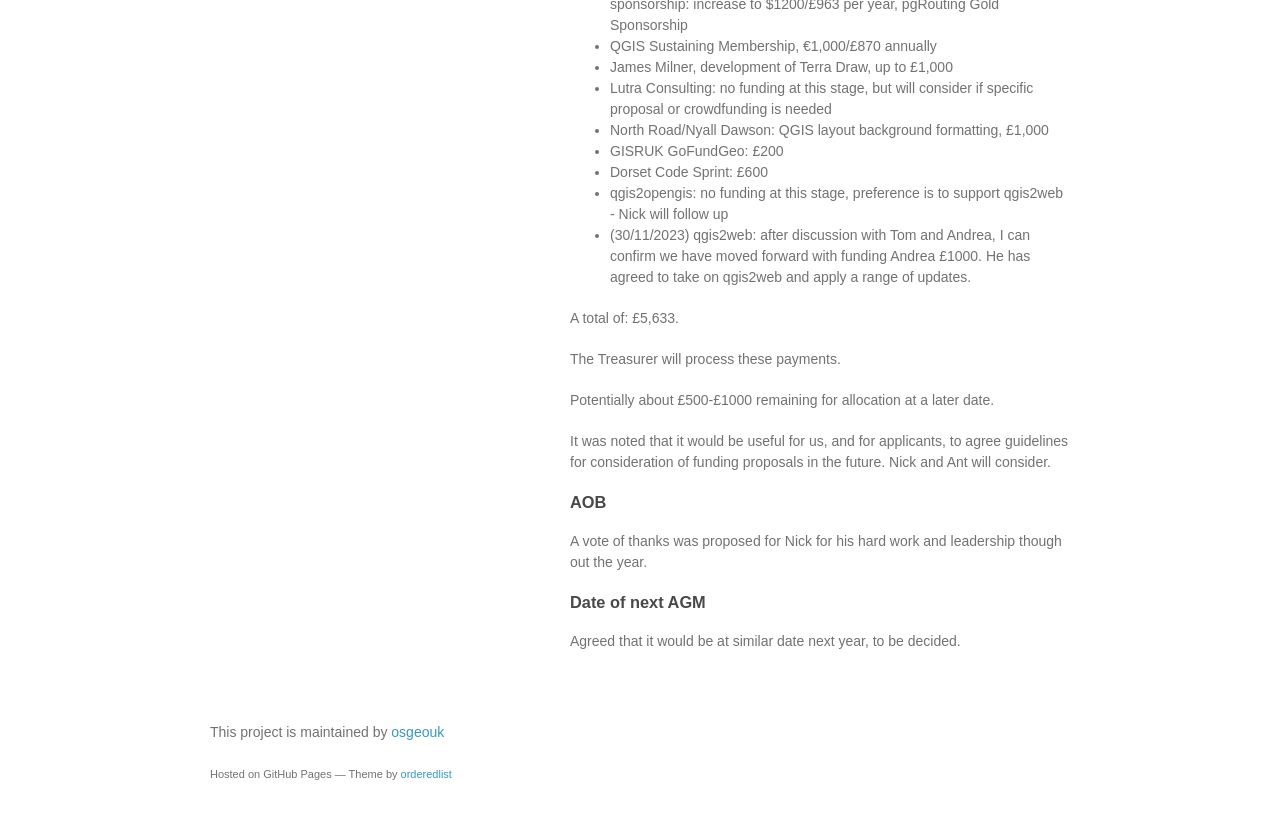What is the date of the next AGM?
Please provide a single word or phrase as your answer based on the screenshot.

similar date next year